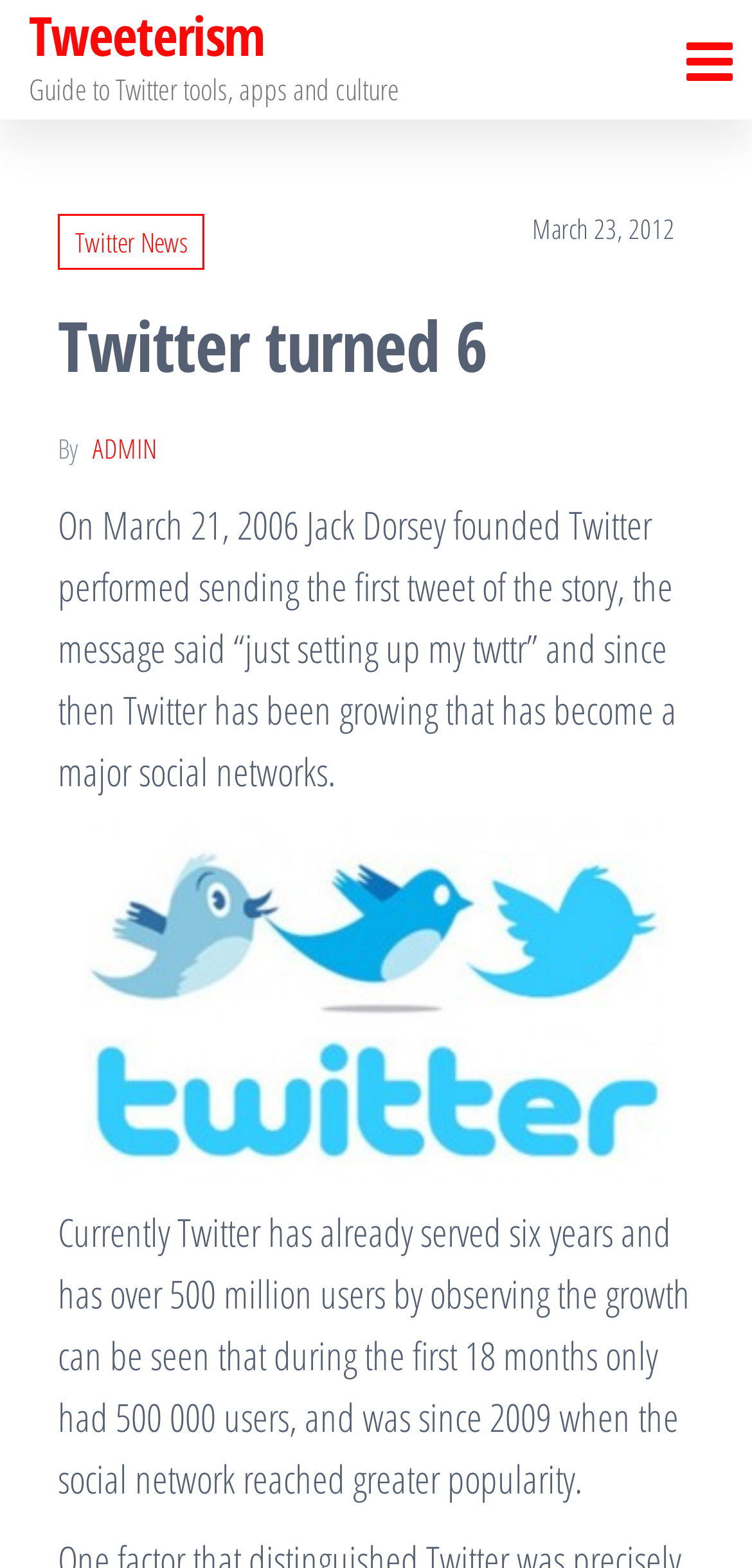Answer the question briefly using a single word or phrase: 
How many years old is Twitter?

6